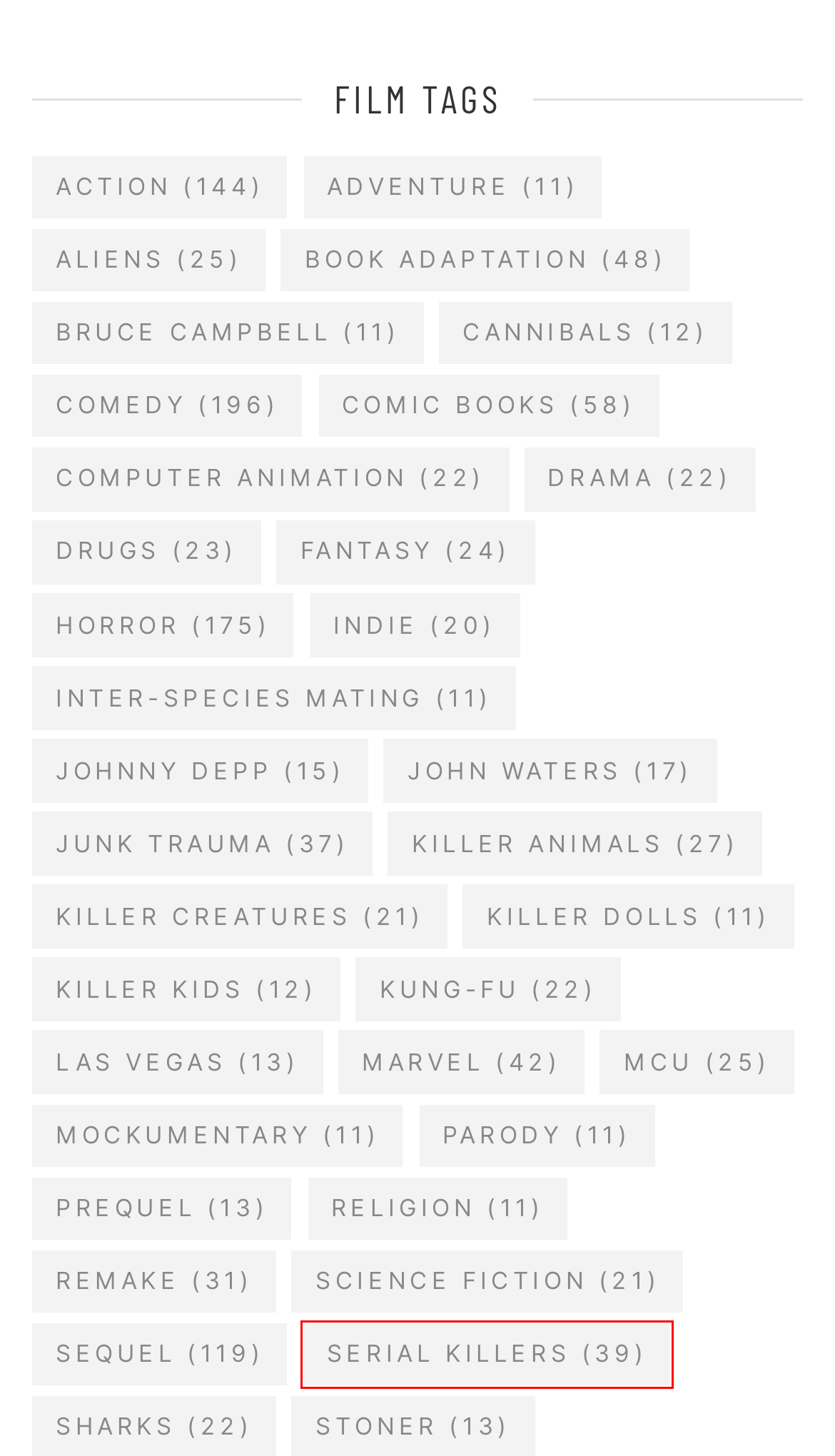Look at the given screenshot of a webpage with a red rectangle bounding box around a UI element. Pick the description that best matches the new webpage after clicking the element highlighted. The descriptions are:
A. Drugs – knobbyverse
B. Las Vegas – knobbyverse
C. Kung-Fu – knobbyverse
D. Indie – knobbyverse
E. Serial Killers – knobbyverse
F. Comic Books – knobbyverse
G. Killer Kids – knobbyverse
H. Action – knobbyverse

E